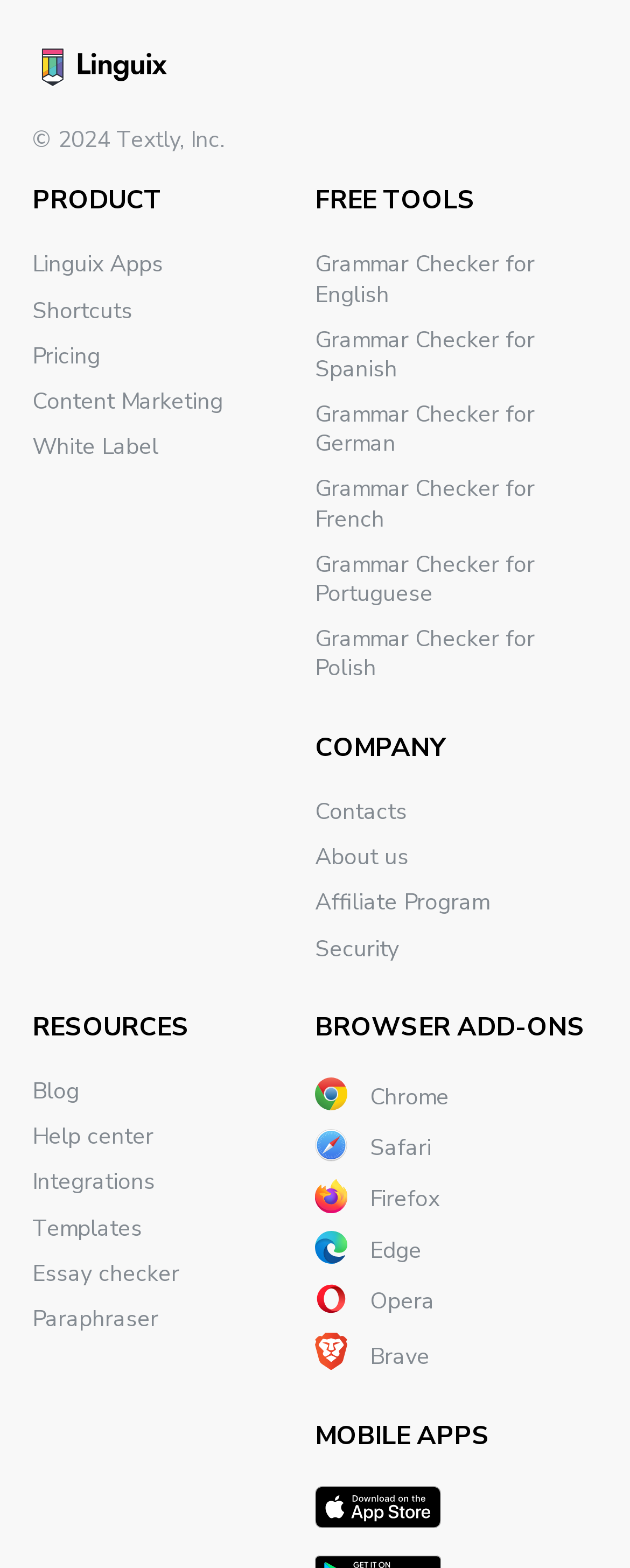Find the bounding box coordinates of the element's region that should be clicked in order to follow the given instruction: "Check Grammar Checker for English". The coordinates should consist of four float numbers between 0 and 1, i.e., [left, top, right, bottom].

[0.5, 0.159, 0.849, 0.197]